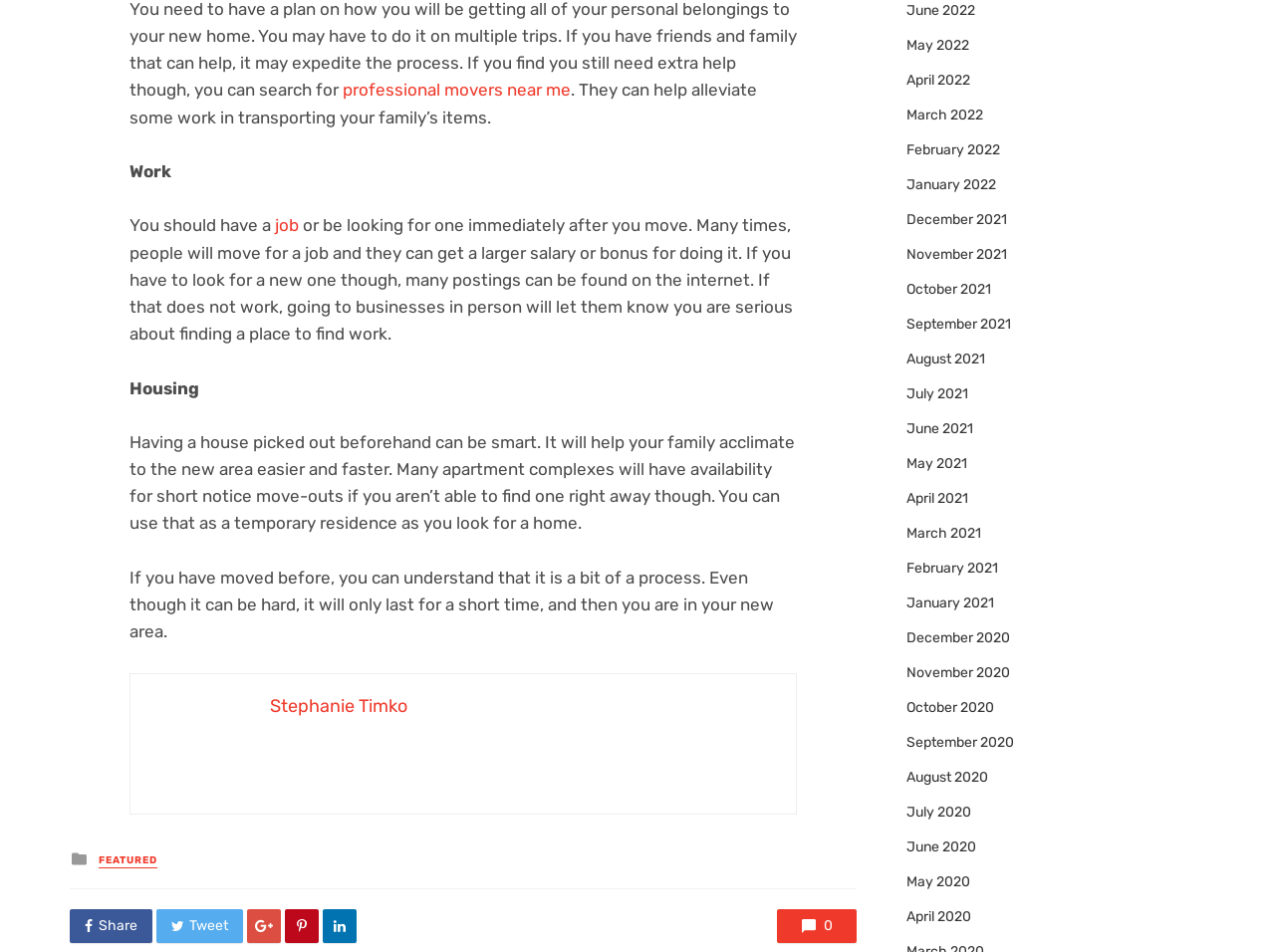Why do people move for a job?
Answer the question with a detailed and thorough explanation.

The webpage states that people move for a job and can get a larger salary or bonus for doing it, which is a motivation for relocation.